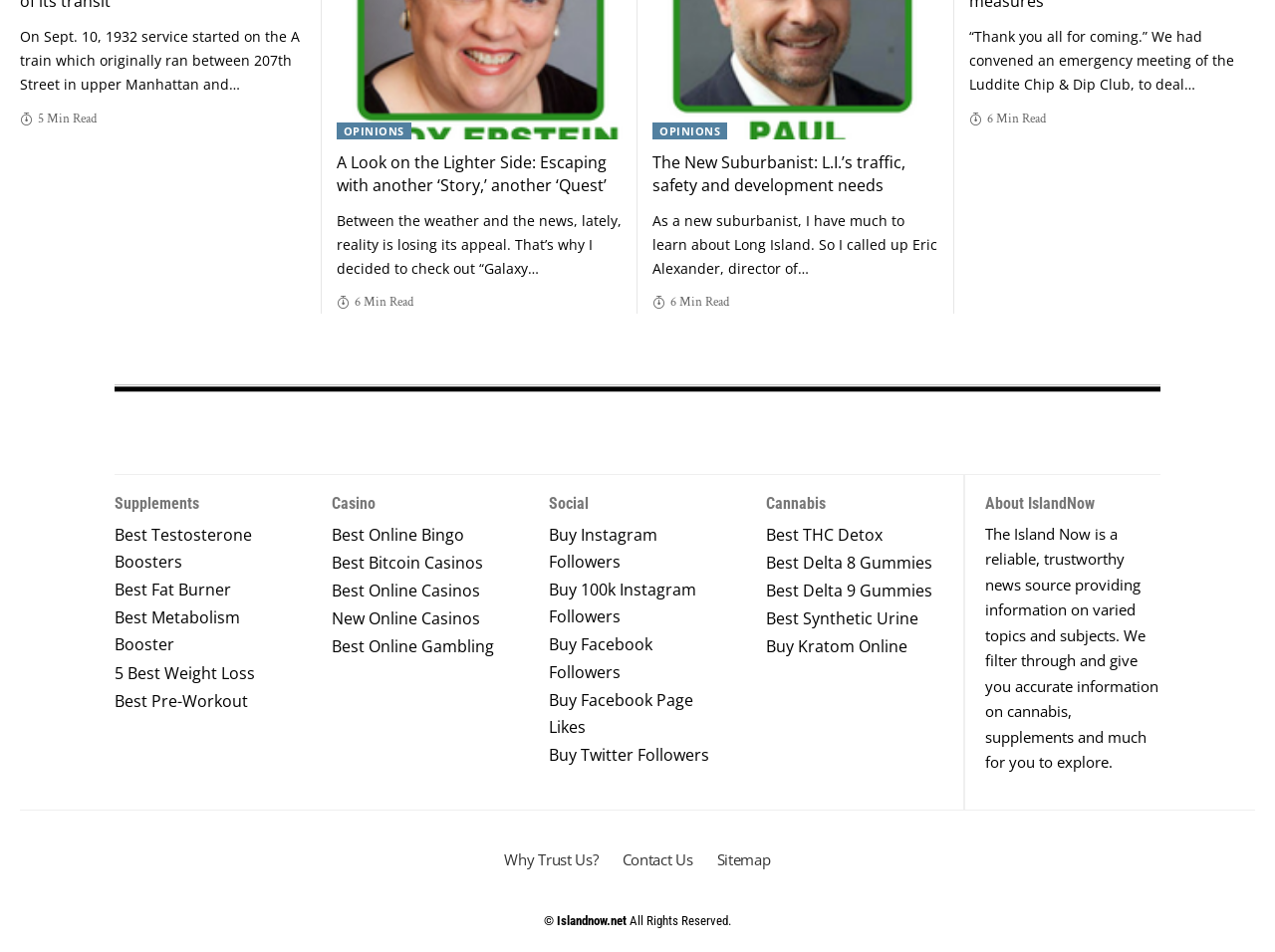What is the copyright information of the webpage? Based on the screenshot, please respond with a single word or phrase.

© Islandnow.net All Rights Reserved